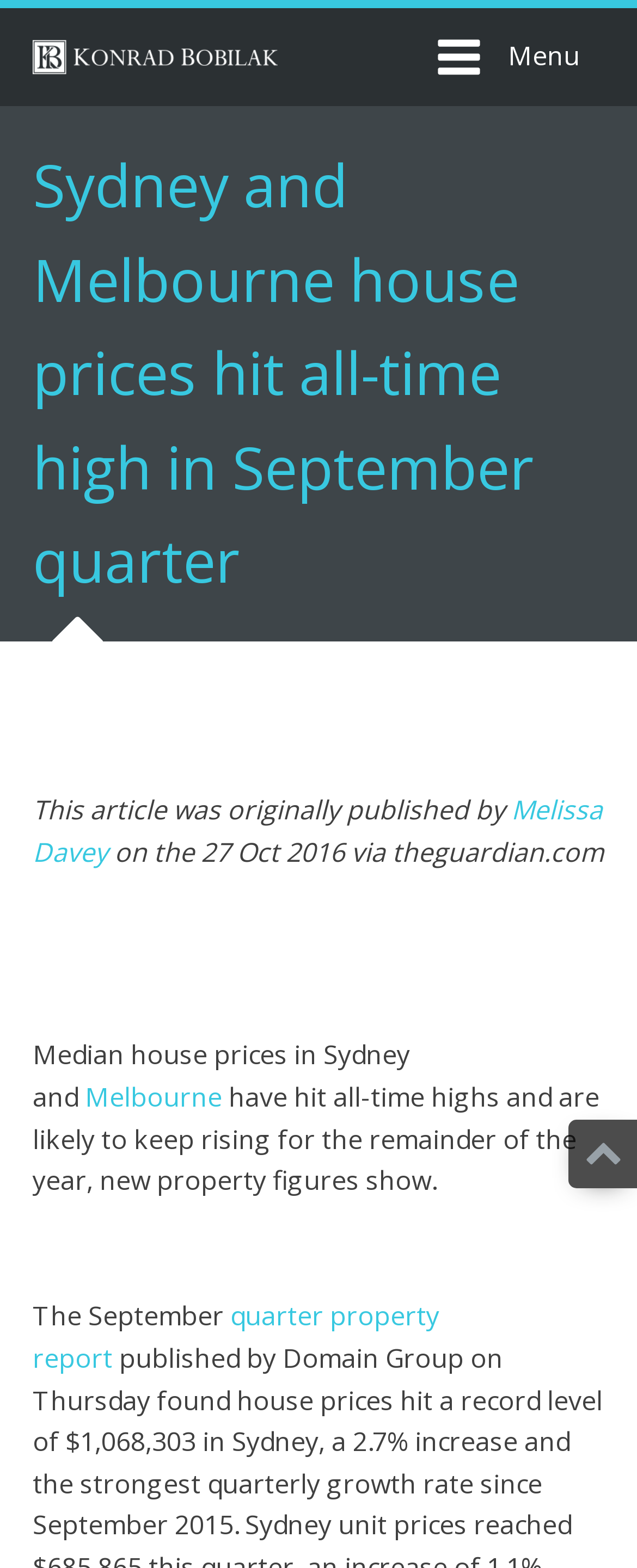What is the topic of the article?
Based on the image, provide your answer in one word or phrase.

House prices